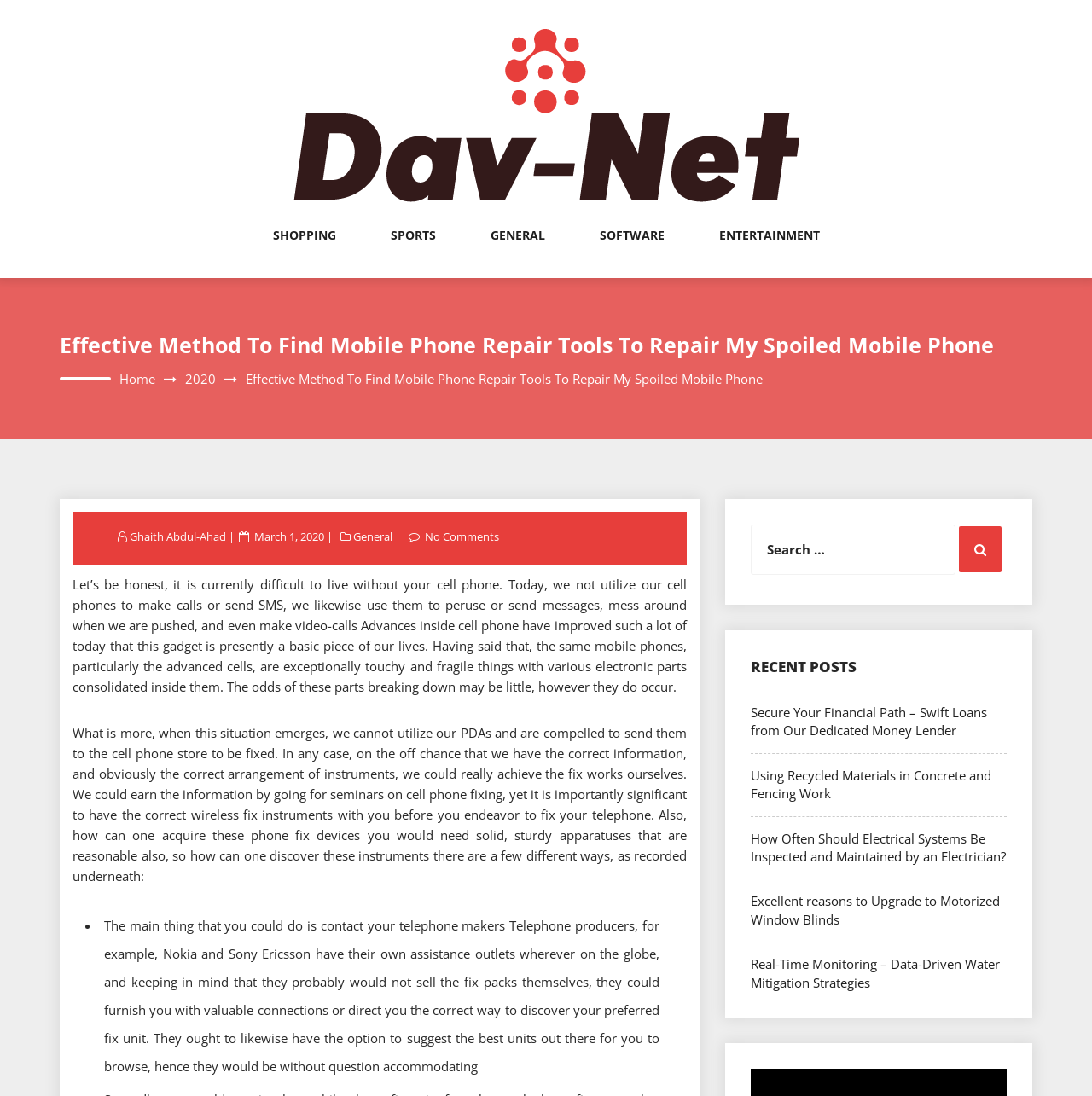Generate the main heading text from the webpage.

Effective Method To Find Mobile Phone Repair Tools To Repair My Spoiled Mobile Phone